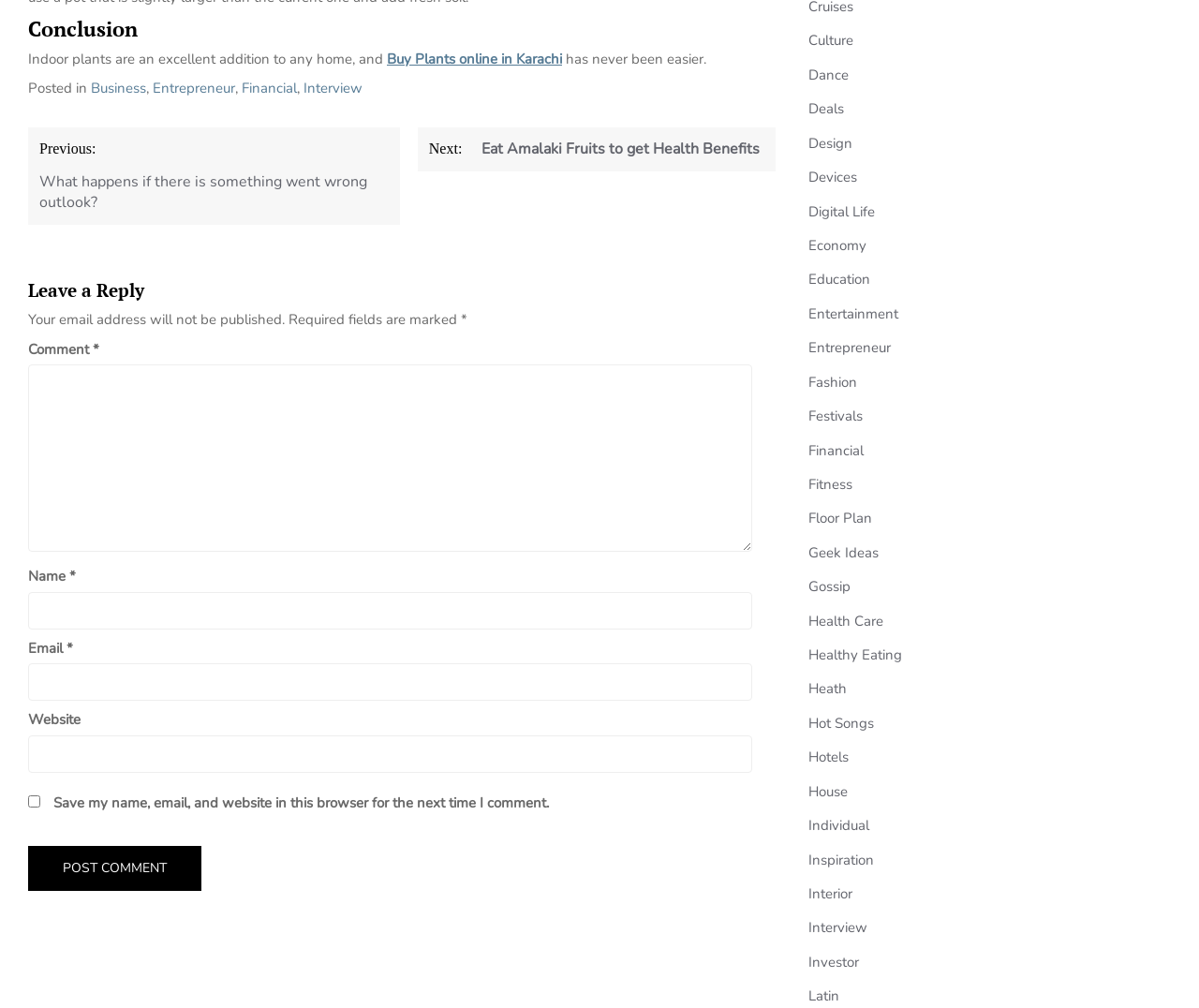Provide the bounding box coordinates for the UI element that is described as: "parent_node: Name * name="author"".

[0.023, 0.587, 0.628, 0.624]